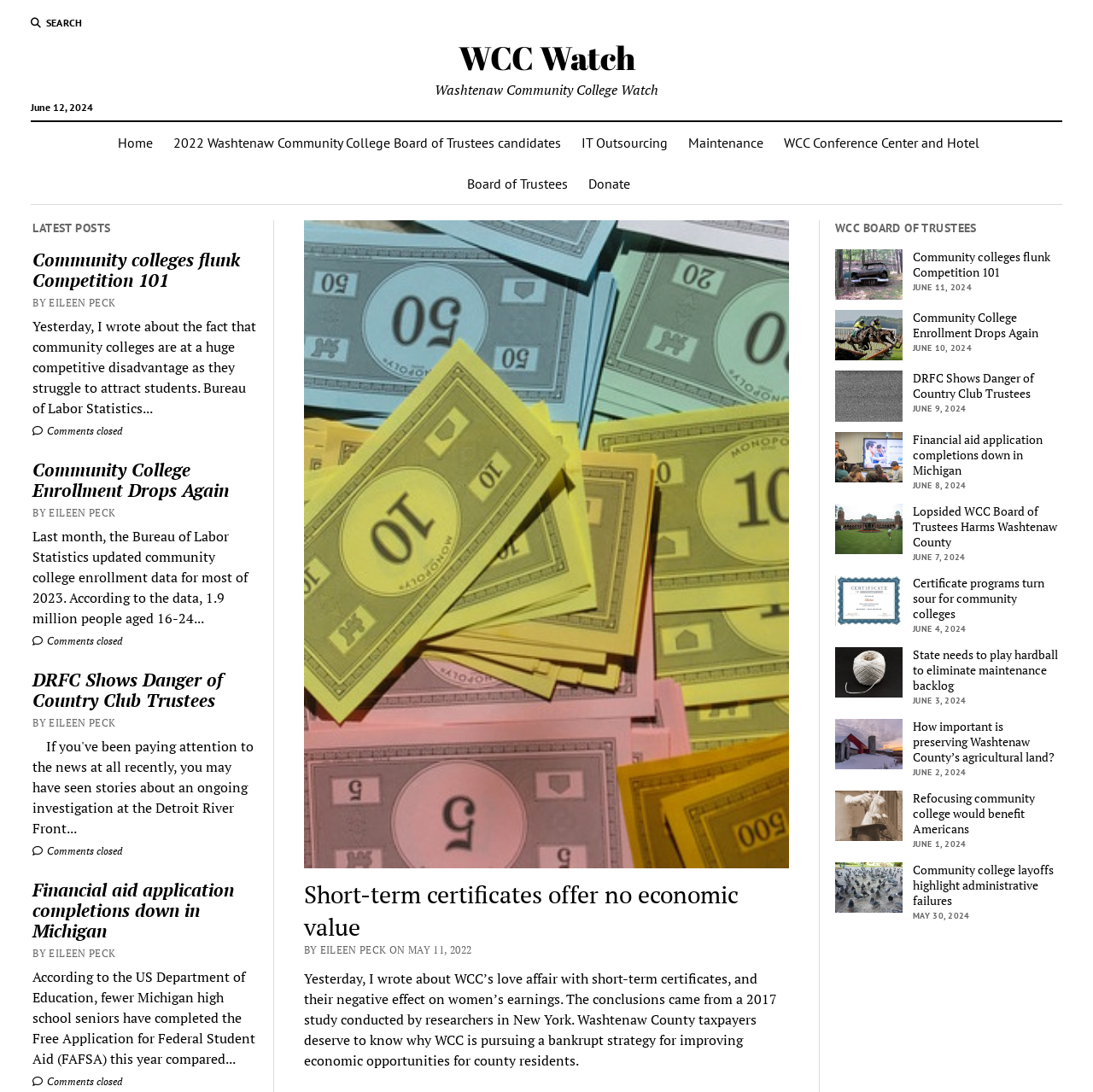Extract the primary heading text from the webpage.

Short-term certificates offer no economic value